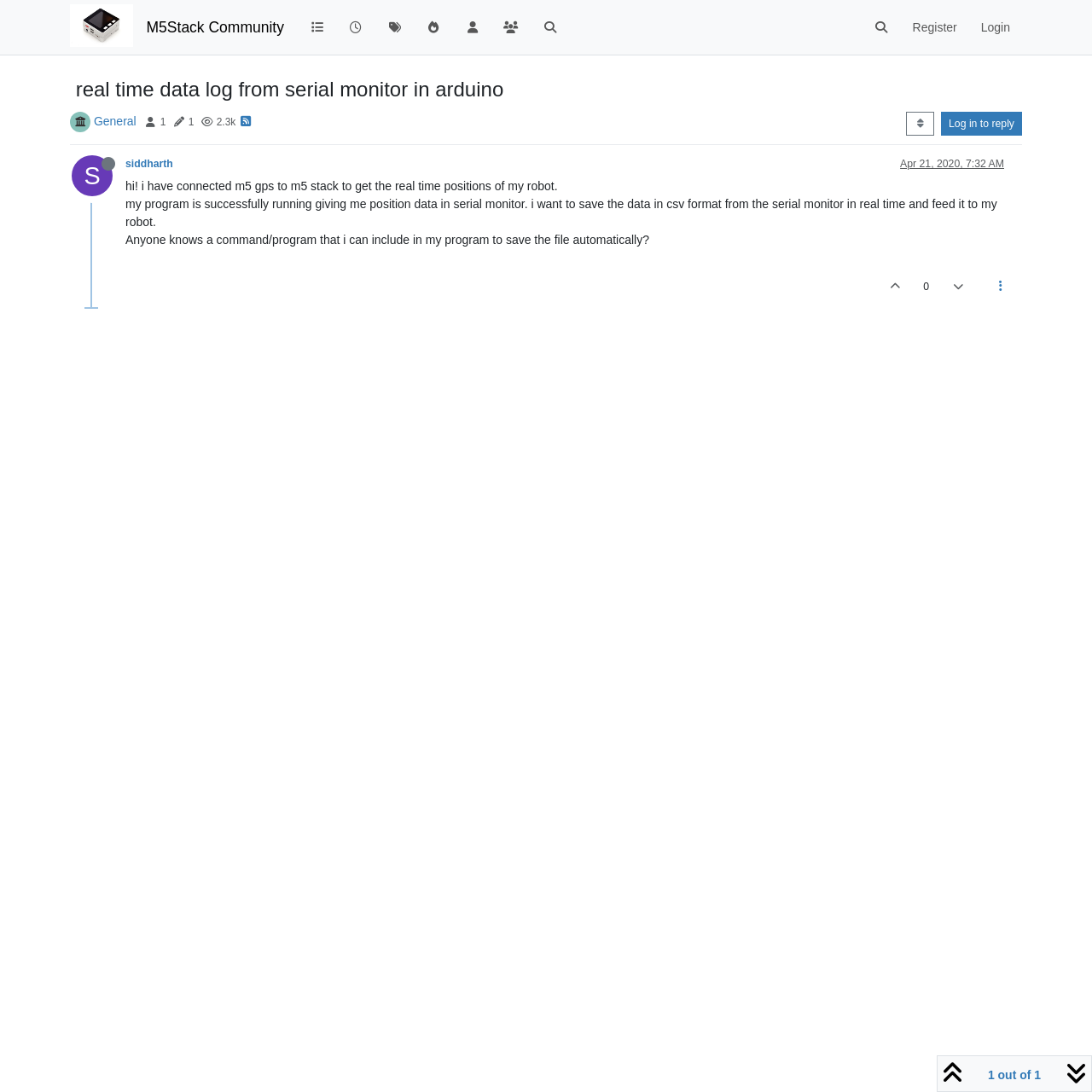Identify the bounding box coordinates for the UI element described as follows: parent_node: 0. Use the format (top-left x, top-left y, bottom-right x, bottom-right y) and ensure all values are floating point numbers between 0 and 1.

[0.86, 0.243, 0.894, 0.282]